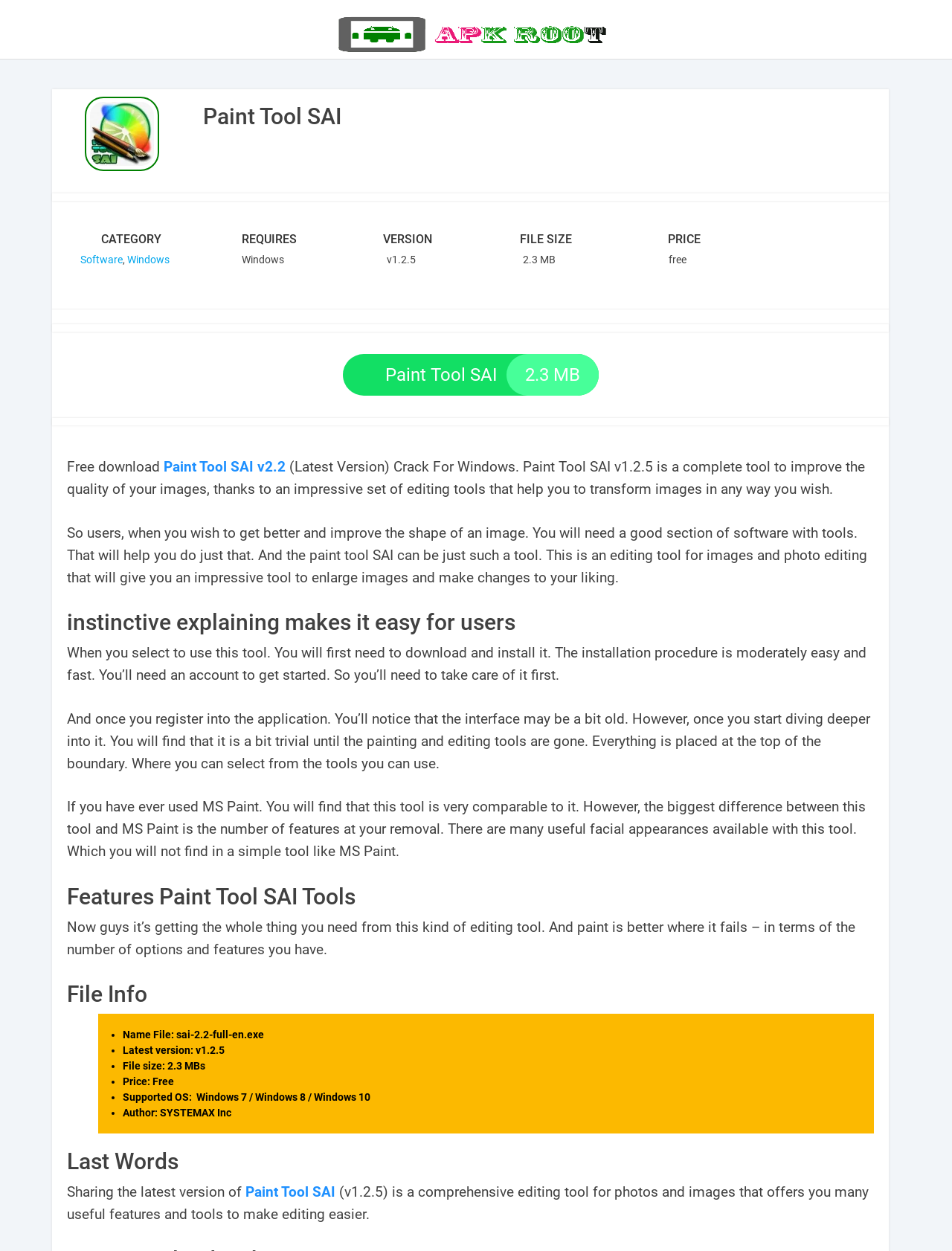Answer the question with a single word or phrase: 
What is the supported operating system for the software?

Windows 7 / Windows 8 / Windows 10